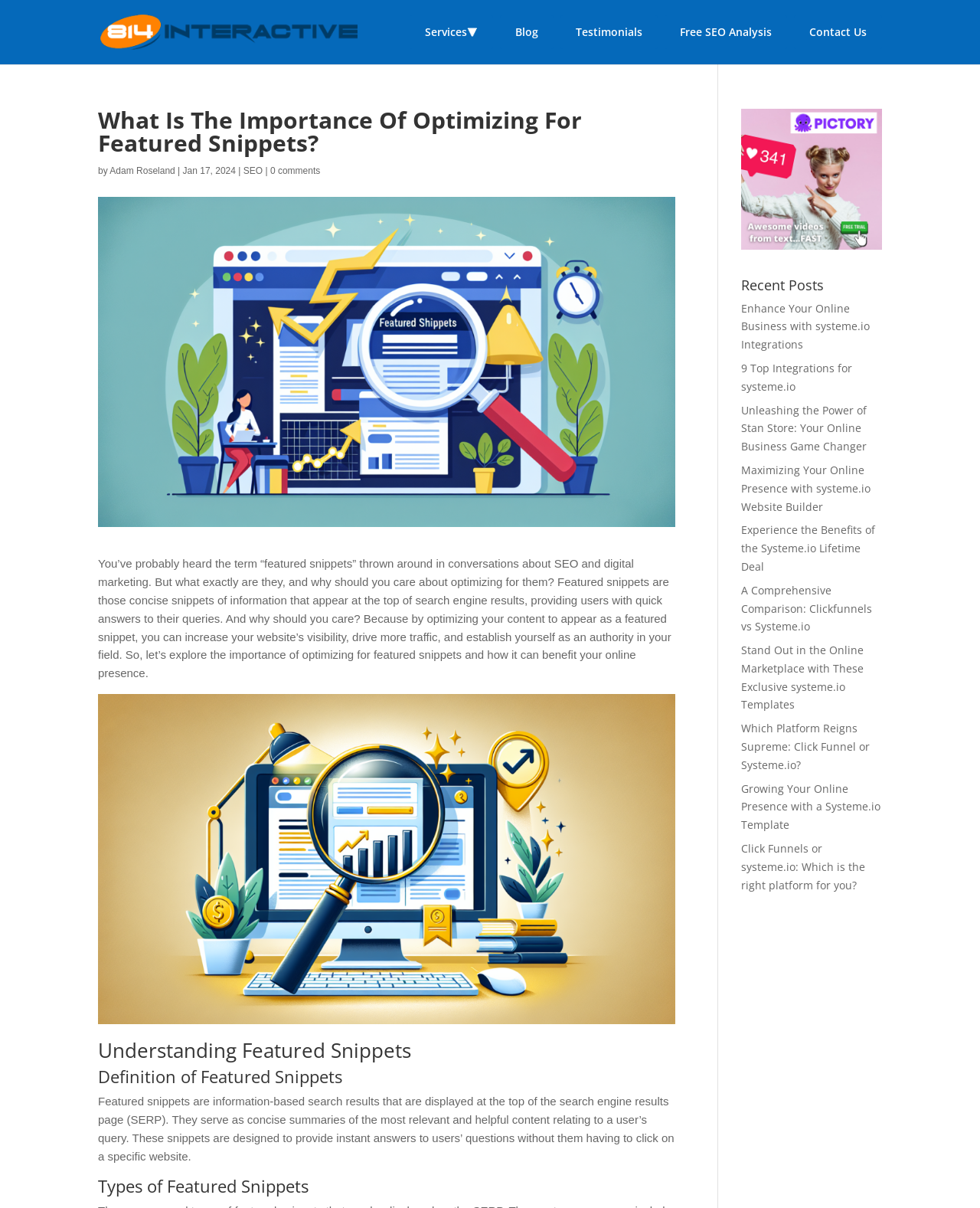Identify the bounding box coordinates of the clickable section necessary to follow the following instruction: "Click on the 'Services' link". The coordinates should be presented as four float numbers from 0 to 1, i.e., [left, top, right, bottom].

[0.418, 0.013, 0.503, 0.041]